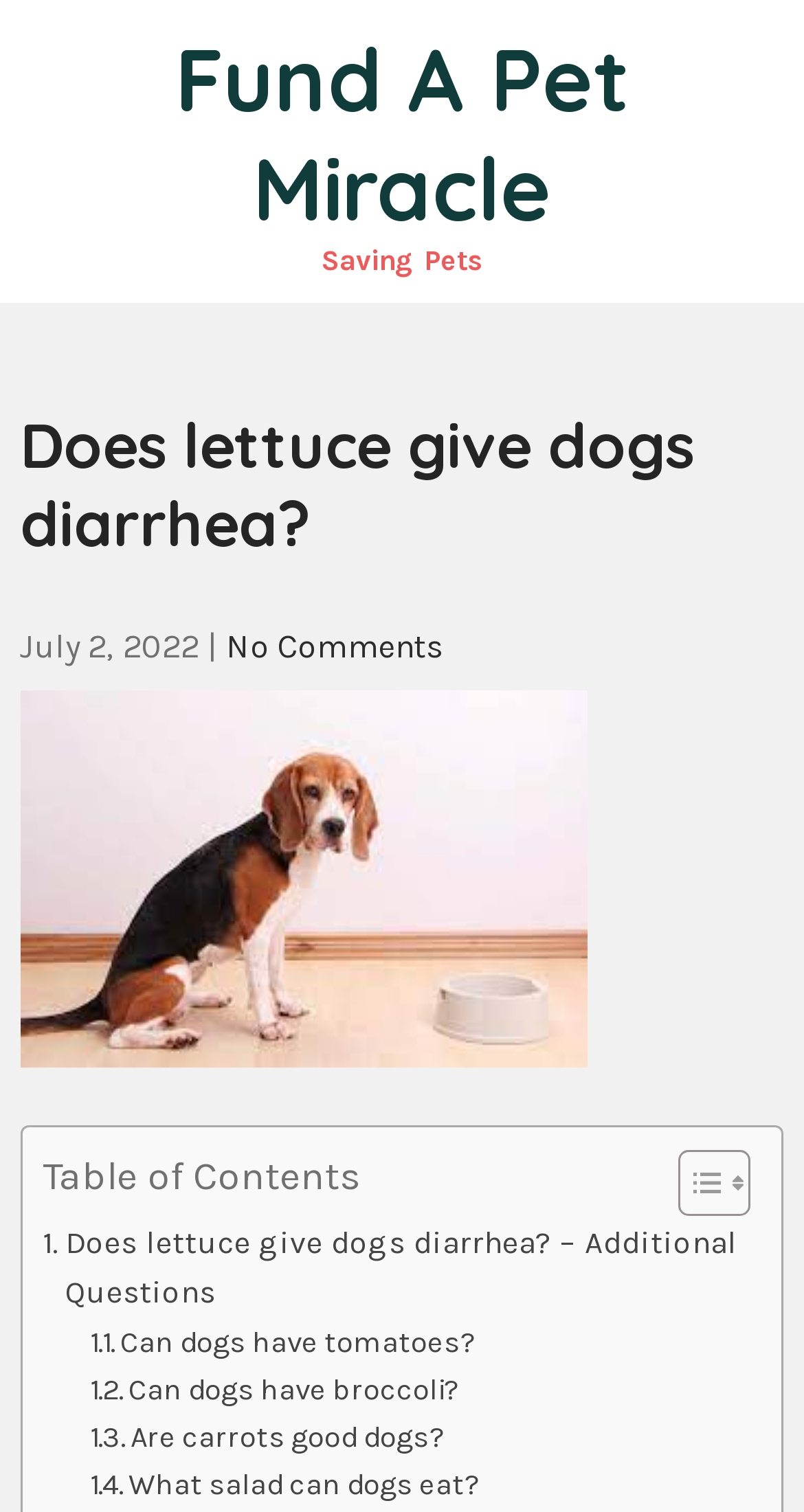Provide a thorough description of this webpage.

The webpage is about the topic "Does lettuce give dogs diarrhea?" and is part of the "Fund A Pet Miracle" website. At the top, there is a heading with the website's name, accompanied by a link to the website's homepage. Below this, there is a static text "Saving Pets" and a header that contains the main title of the webpage "Does lettuce give dogs diarrhea?".

On the top-right side, there is a section that displays the date "July 2, 2022" and a link to "No Comments". Below the main title, there is a table of contents section that contains a static text "Table of Contents" and a link to "Table of Content". This section also includes two small images.

The main content of the webpage is divided into several sections, each containing a link to a related question. These sections are arranged vertically and include questions such as "Can dogs have tomatoes?", "Can dogs have broccoli?", "Are carrots good dogs?", and "What salad can dogs eat?".